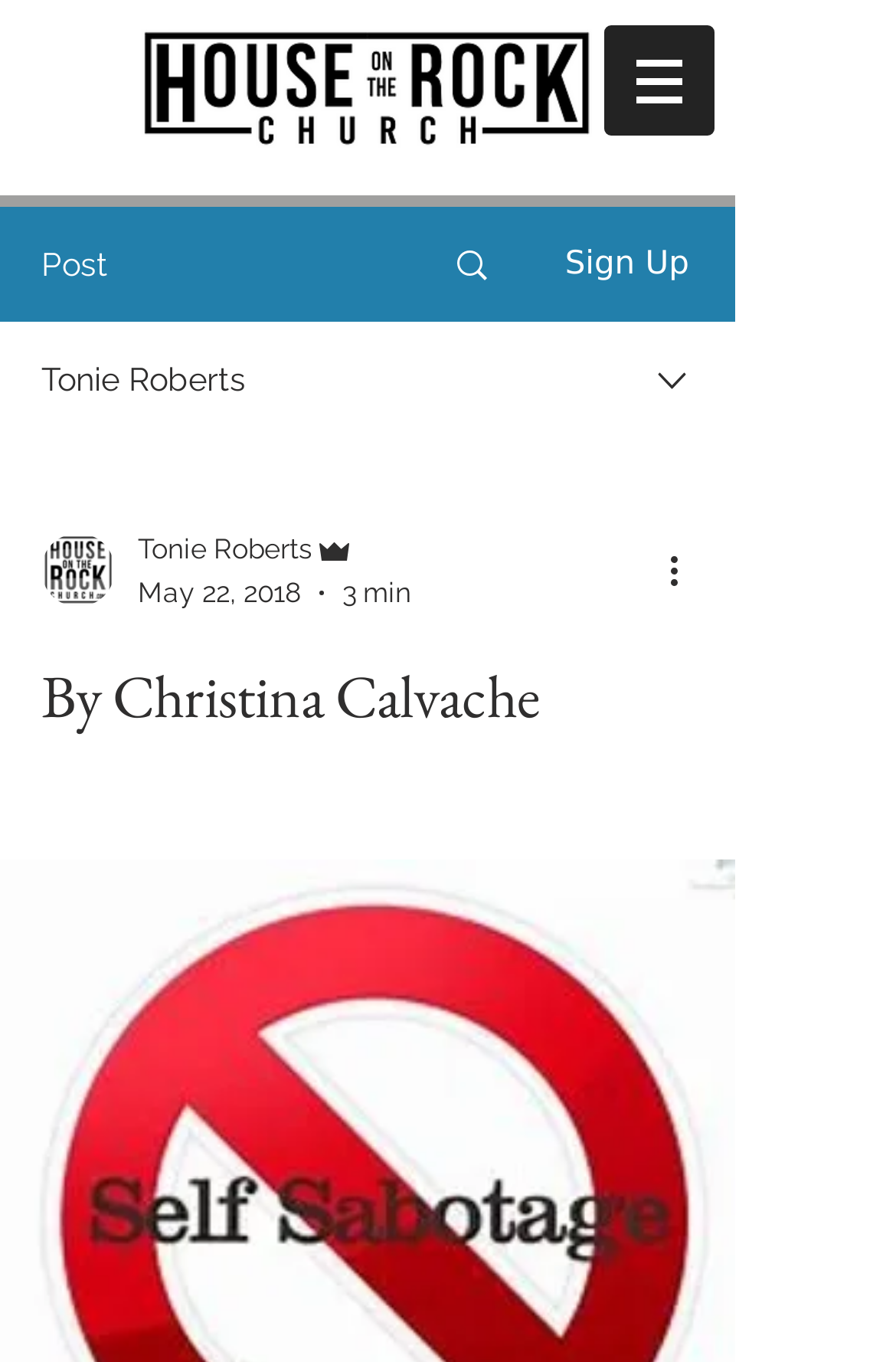What is the logo image filename?
Give a detailed response to the question by analyzing the screenshot.

The logo image is located at the top of the webpage, and its filename is 'HOTR Logo 1.png'.